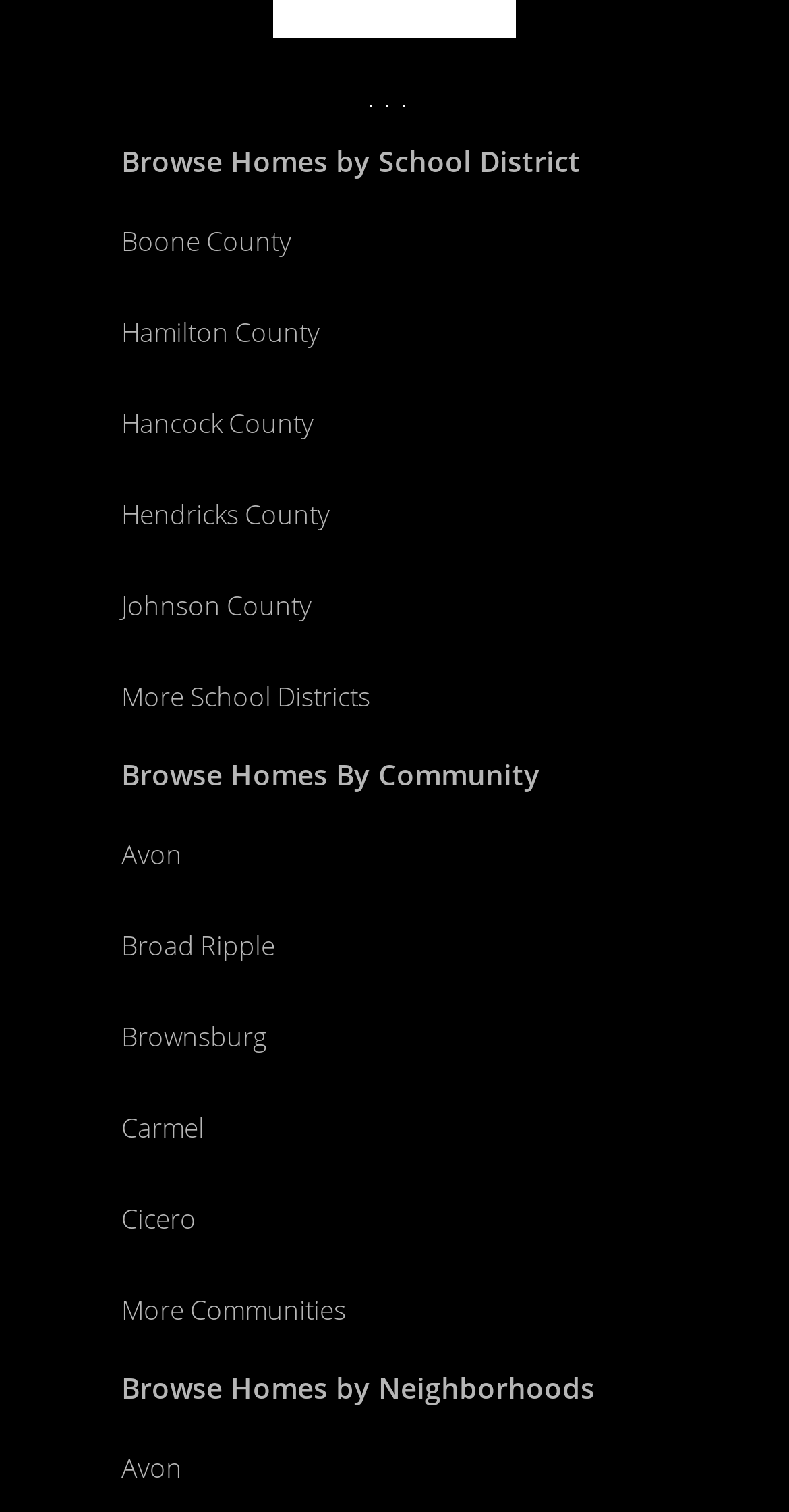Find the bounding box coordinates of the element's region that should be clicked in order to follow the given instruction: "Browse homes in Boone County". The coordinates should consist of four float numbers between 0 and 1, i.e., [left, top, right, bottom].

[0.154, 0.148, 0.369, 0.172]